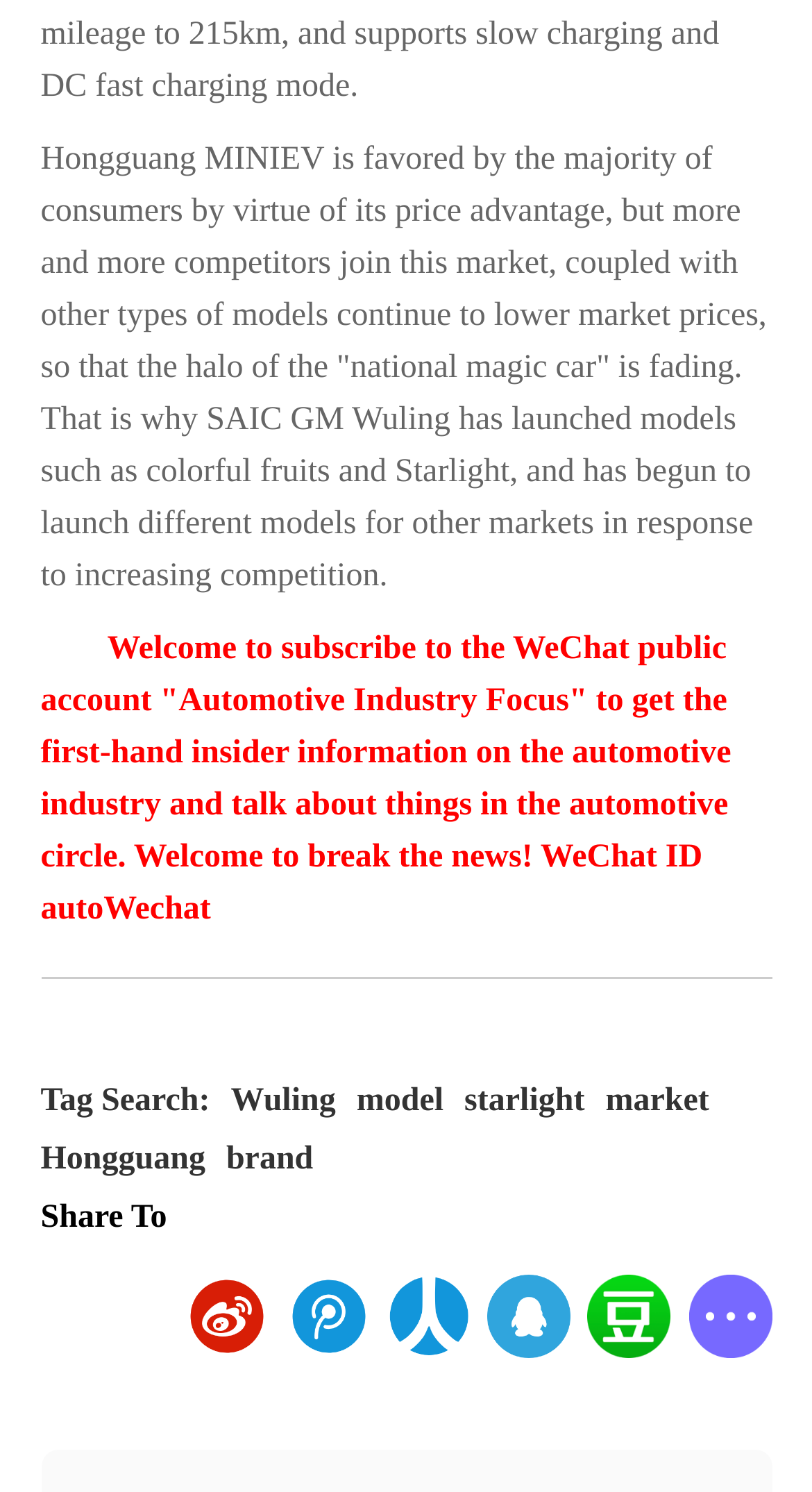What is the call-to-action for the WeChat public account? Based on the screenshot, please respond with a single word or phrase.

Welcome to break the news!